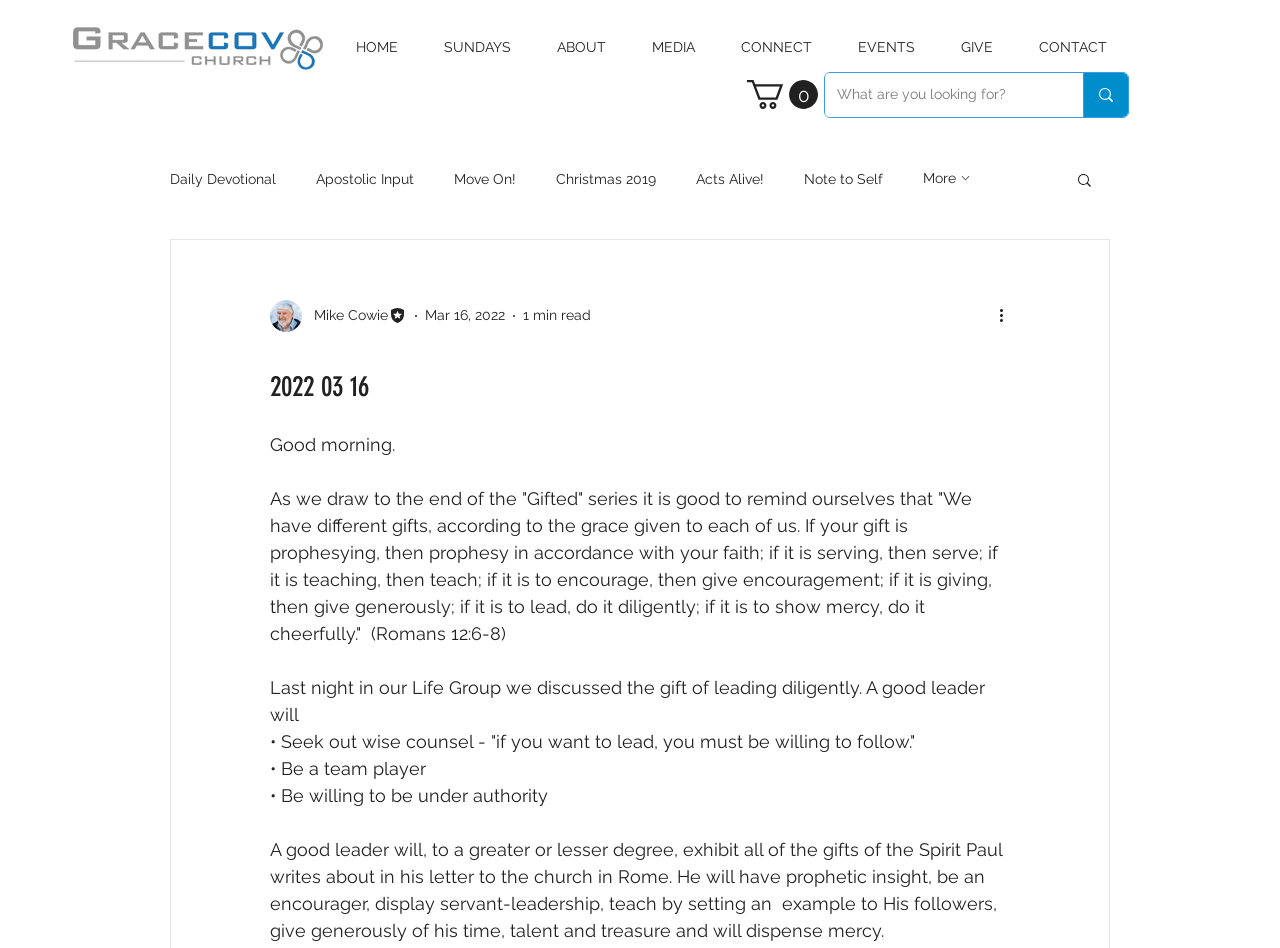Locate the bounding box coordinates for the element described below: "Acts Alive!". The coordinates must be four float values between 0 and 1, formatted as [left, top, right, bottom].

[0.544, 0.18, 0.597, 0.197]